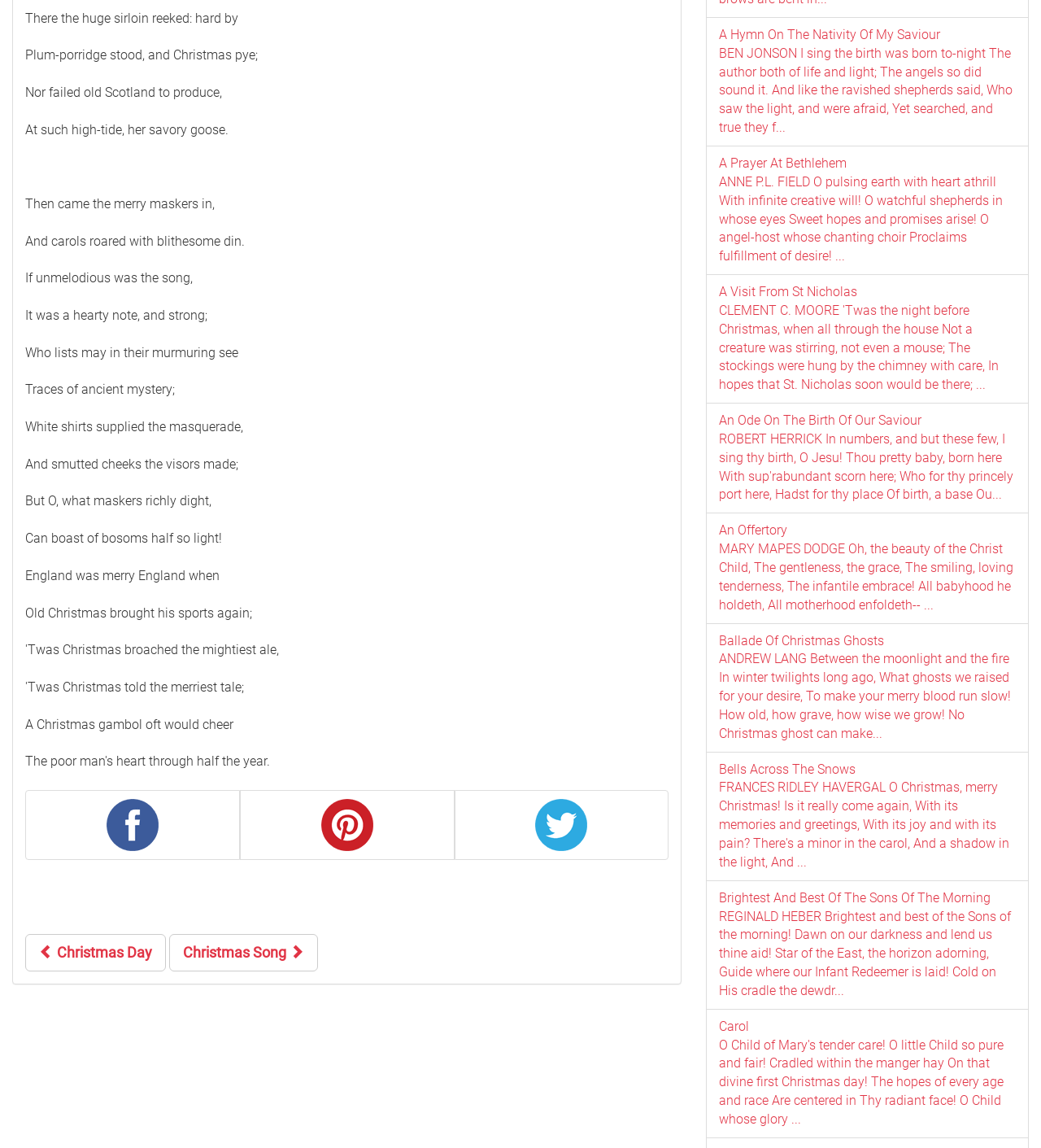Determine the bounding box coordinates for the area that should be clicked to carry out the following instruction: "Read the poem A Hymn On The Nativity Of My Saviour".

[0.679, 0.015, 0.987, 0.128]